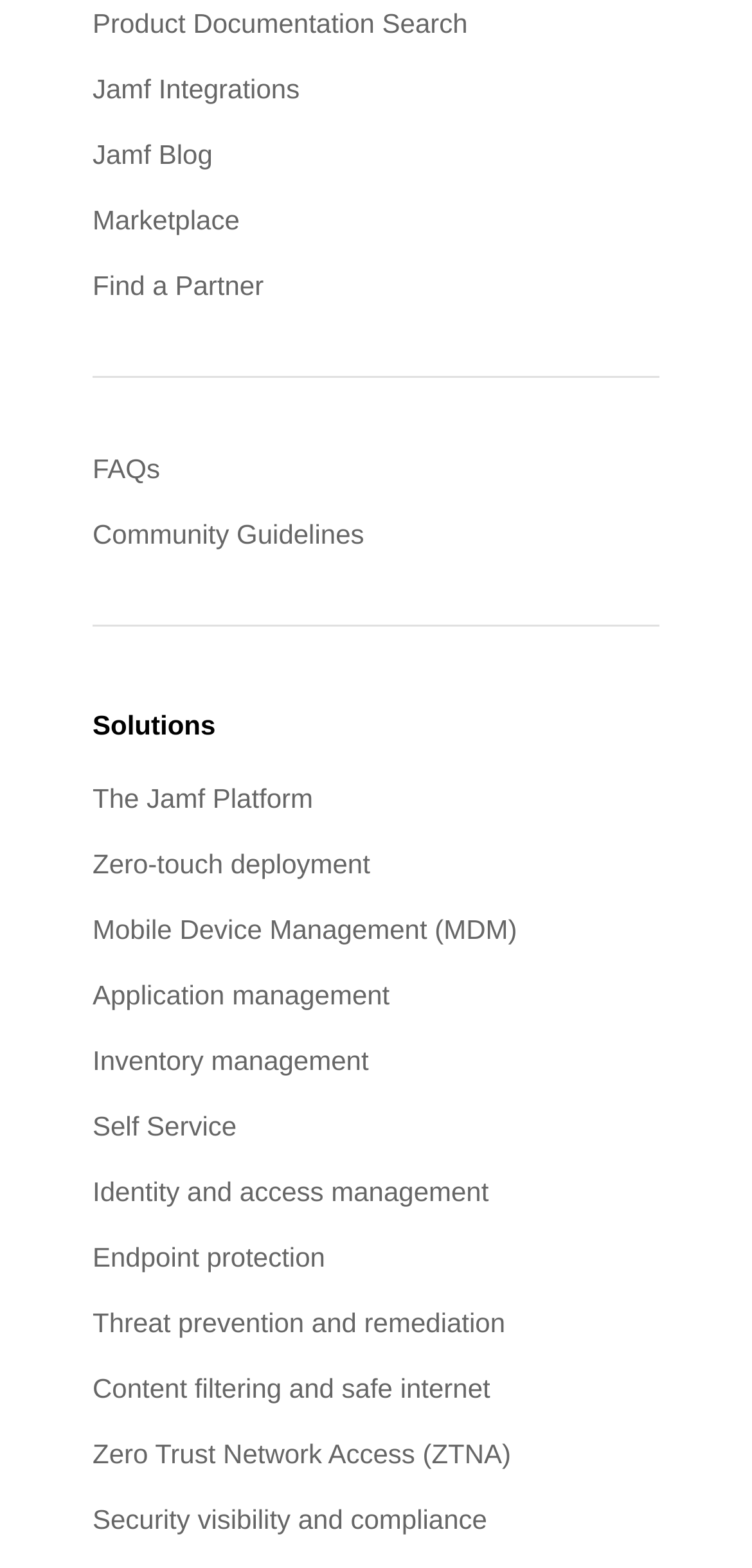Determine the bounding box for the described HTML element: "Zero-touch deployment". Ensure the coordinates are four float numbers between 0 and 1 in the format [left, top, right, bottom].

[0.123, 0.53, 0.877, 0.572]